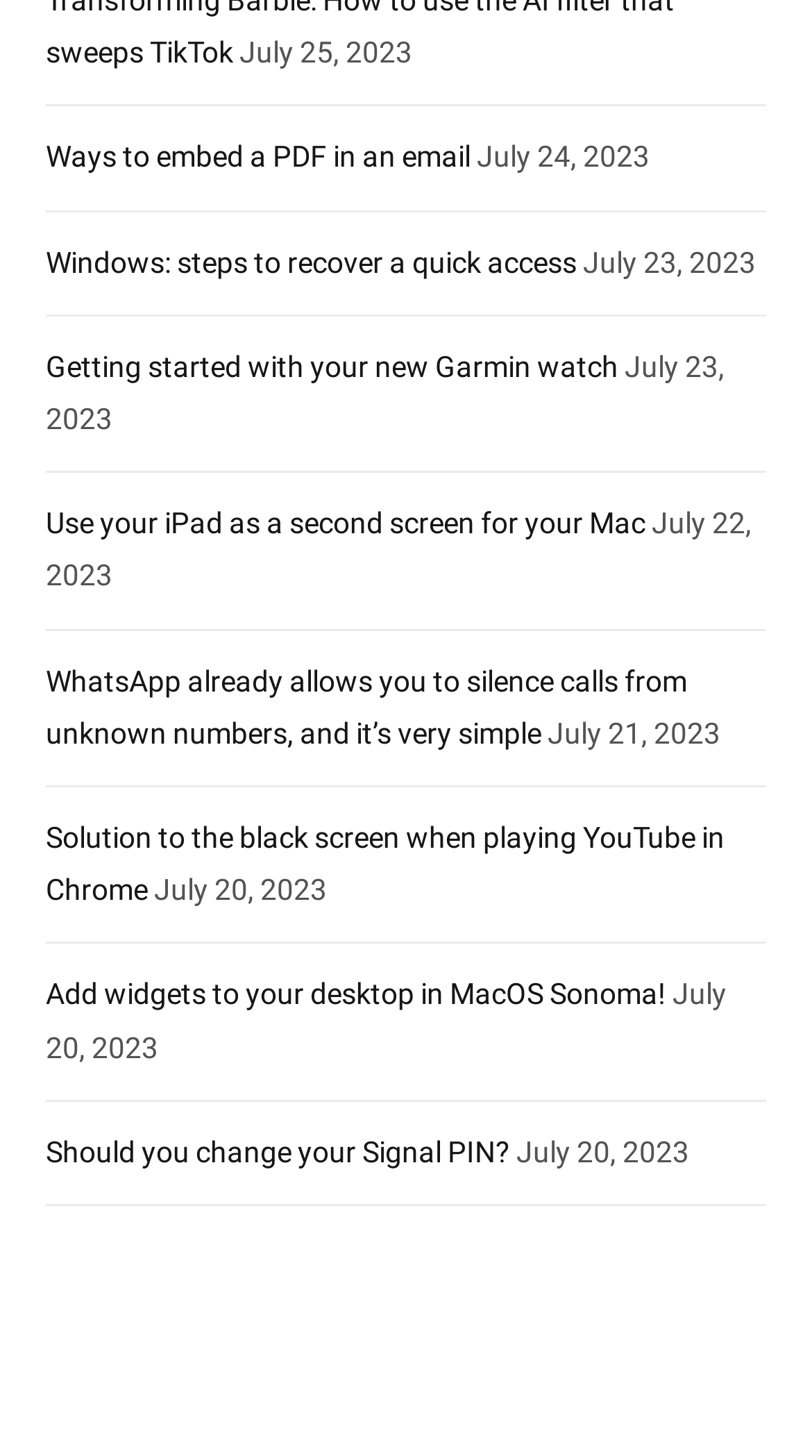Carefully observe the image and respond to the question with a detailed answer:
How many articles are there on the webpage?

I counted the number of articles on the webpage, and there are 7 articles in total, each with a date and a title.